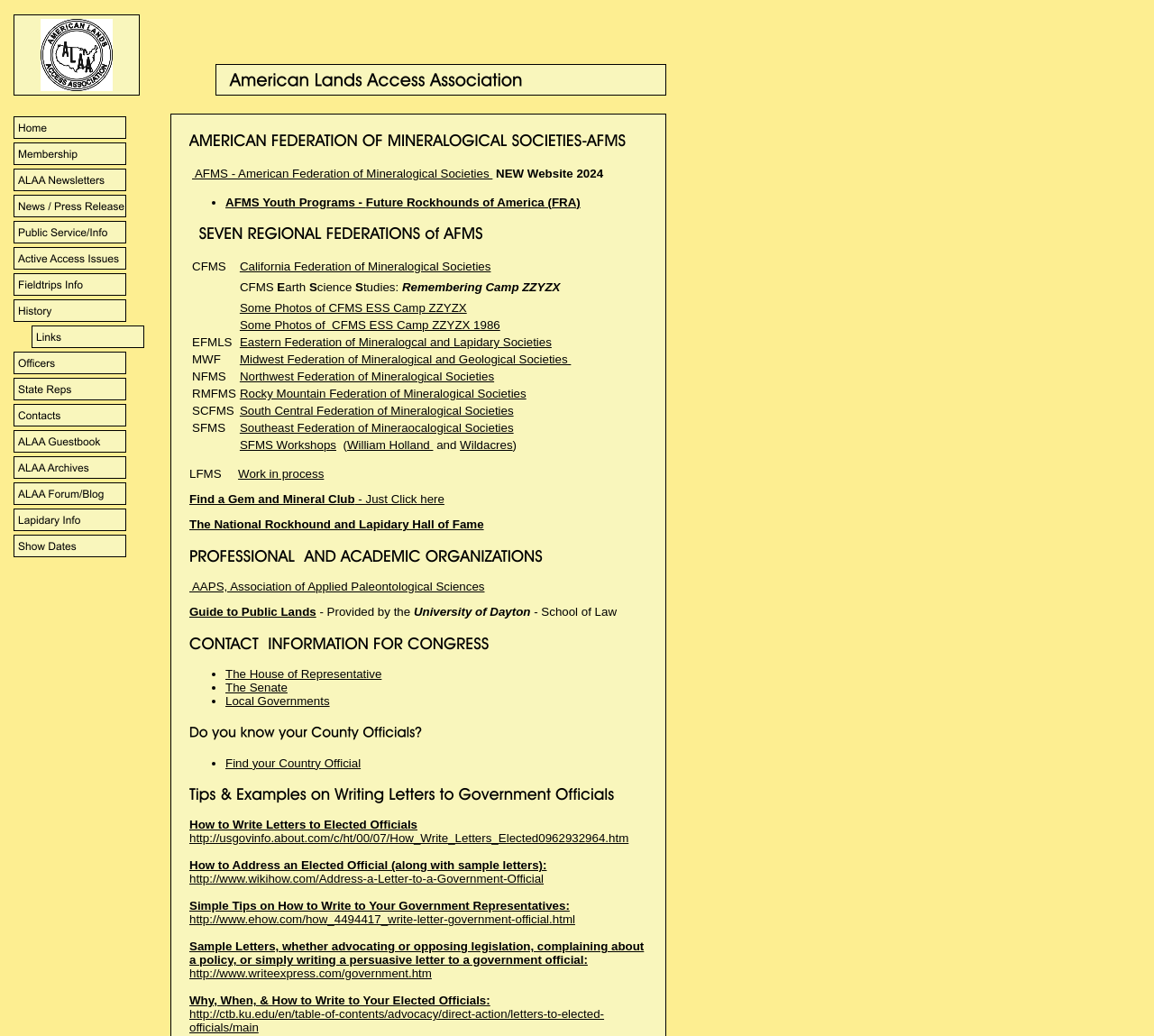Please identify the bounding box coordinates of the element I should click to complete this instruction: 'Explore Fieldtrips Info'. The coordinates should be given as four float numbers between 0 and 1, like this: [left, top, right, bottom].

[0.0, 0.262, 0.148, 0.287]